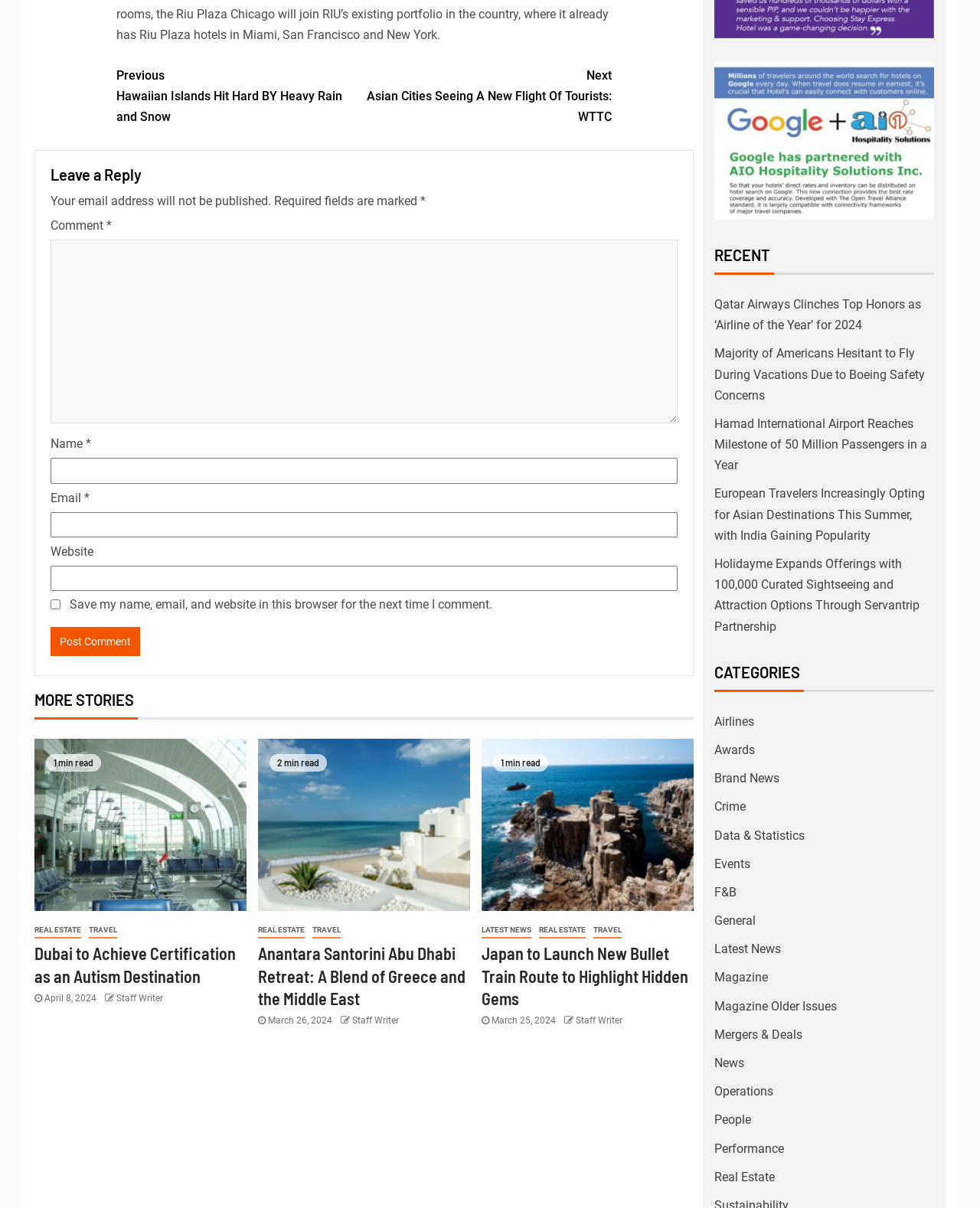Give a short answer to this question using one word or a phrase:
How many minutes does it take to read the 'Anantara Santorini Abu Dhabi Retreat' article?

2 min